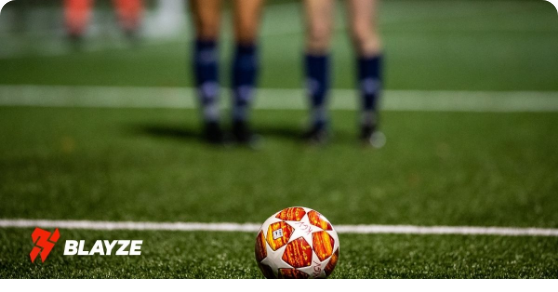What is the name of the logo featured in the lower left corner?
Please give a detailed and elaborate answer to the question based on the image.

The caption specifically mentions that the logo 'BLAYZE' is prominently featured in the lower left corner of the image, indicating a connection to soccer development and coaching.